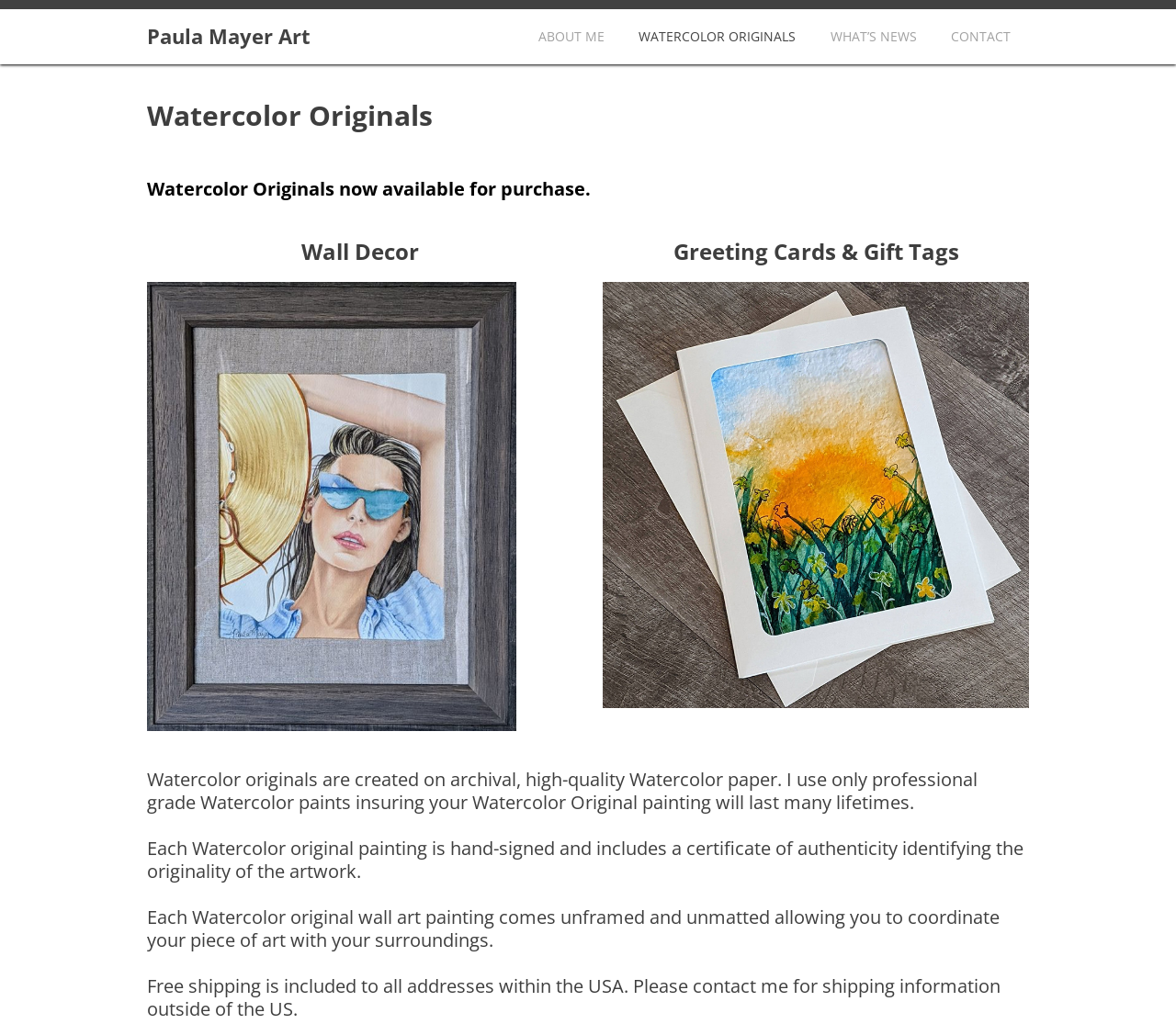Provide the bounding box coordinates of the section that needs to be clicked to accomplish the following instruction: "go to Paula Mayer Art homepage."

[0.125, 0.024, 0.388, 0.046]